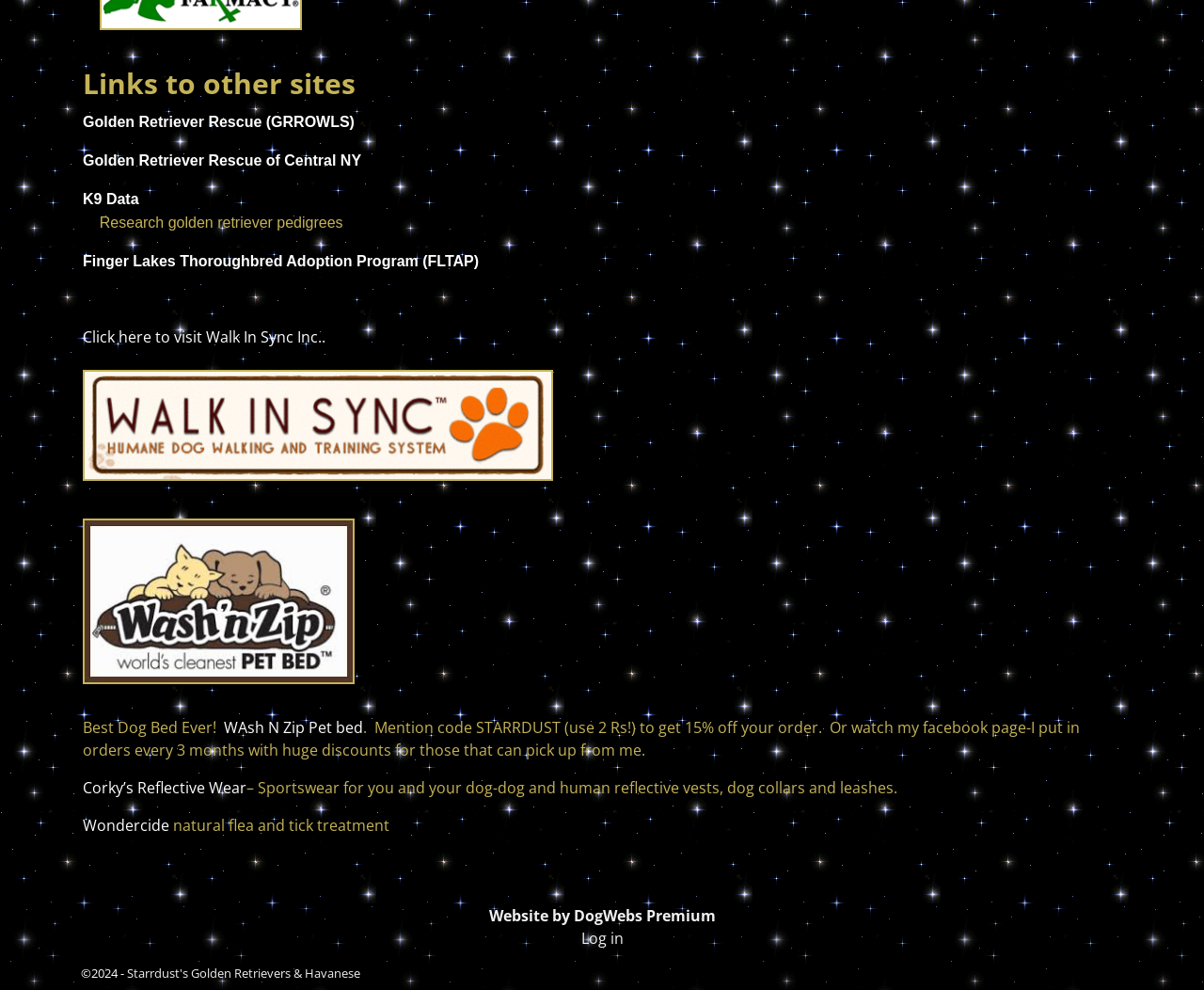Determine the bounding box for the UI element as described: "Starrdust's Golden Retrievers & Havanese". The coordinates should be represented as four float numbers between 0 and 1, formatted as [left, top, right, bottom].

[0.105, 0.974, 0.299, 0.991]